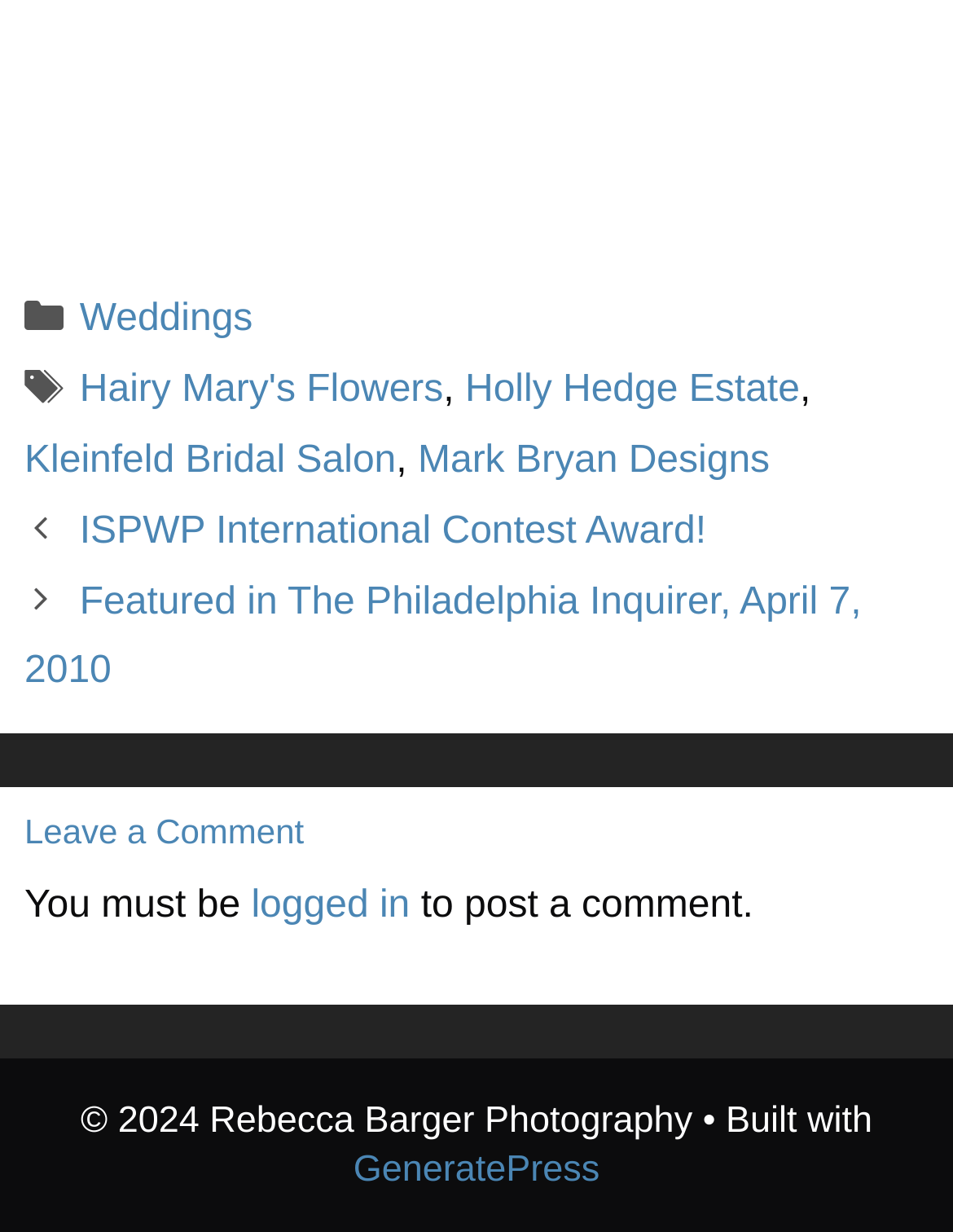How many links are in the footer?
Answer the question in a detailed and comprehensive manner.

I counted the number of link elements in the footer section, which includes 'Weddings', 'Hairy Mary's Flowers', 'Holly Hedge Estate', 'Kleinfeld Bridal Salon', 'Mark Bryan Designs', 'ISPWP International Contest Award!', 'Featured in The Philadelphia Inquirer, April 7, 2010', 'logged in', and 'GeneratePress'.